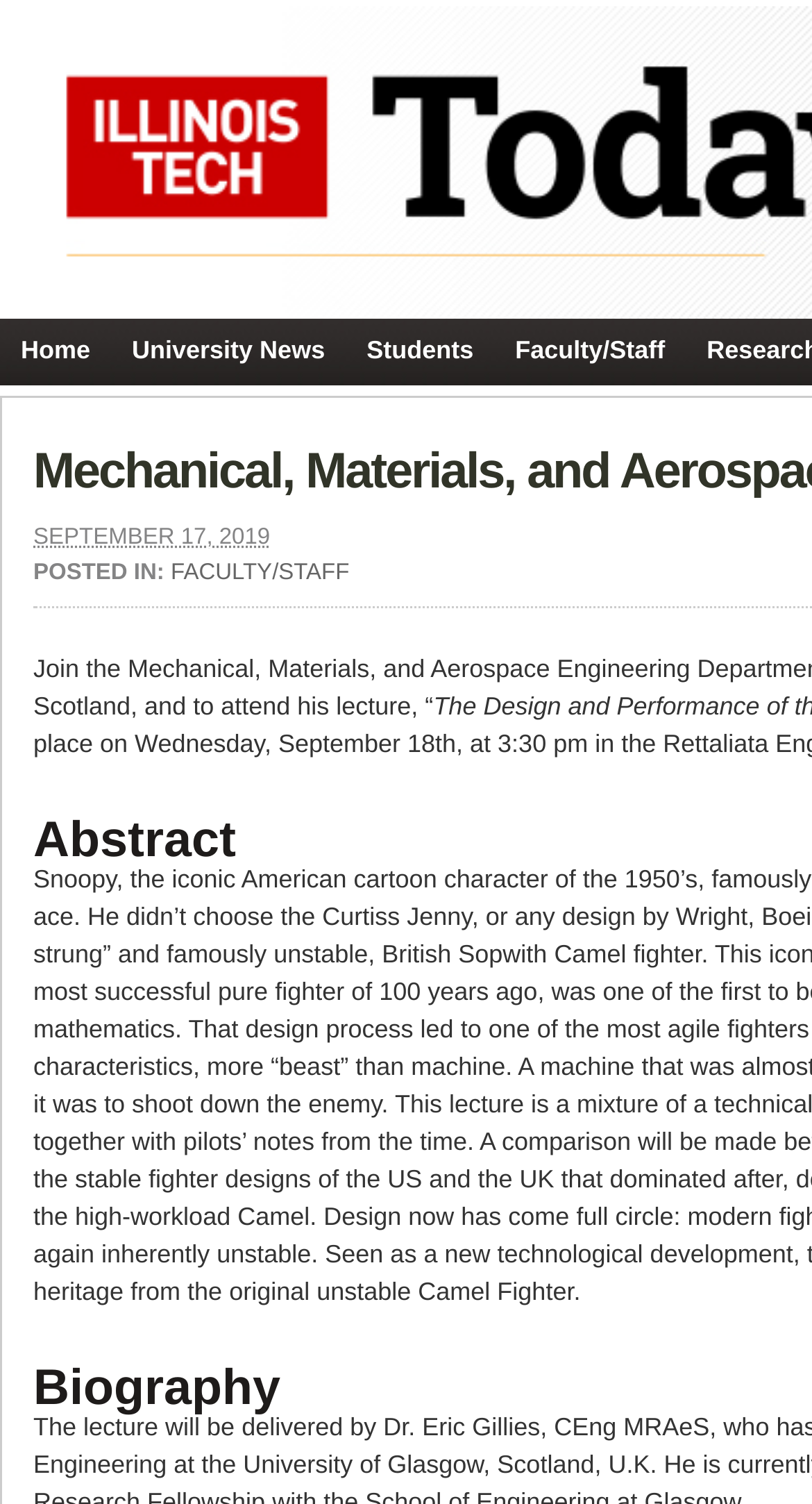Use a single word or phrase to answer this question: 
What category is the seminar posted in?

FACULTY/STAFF